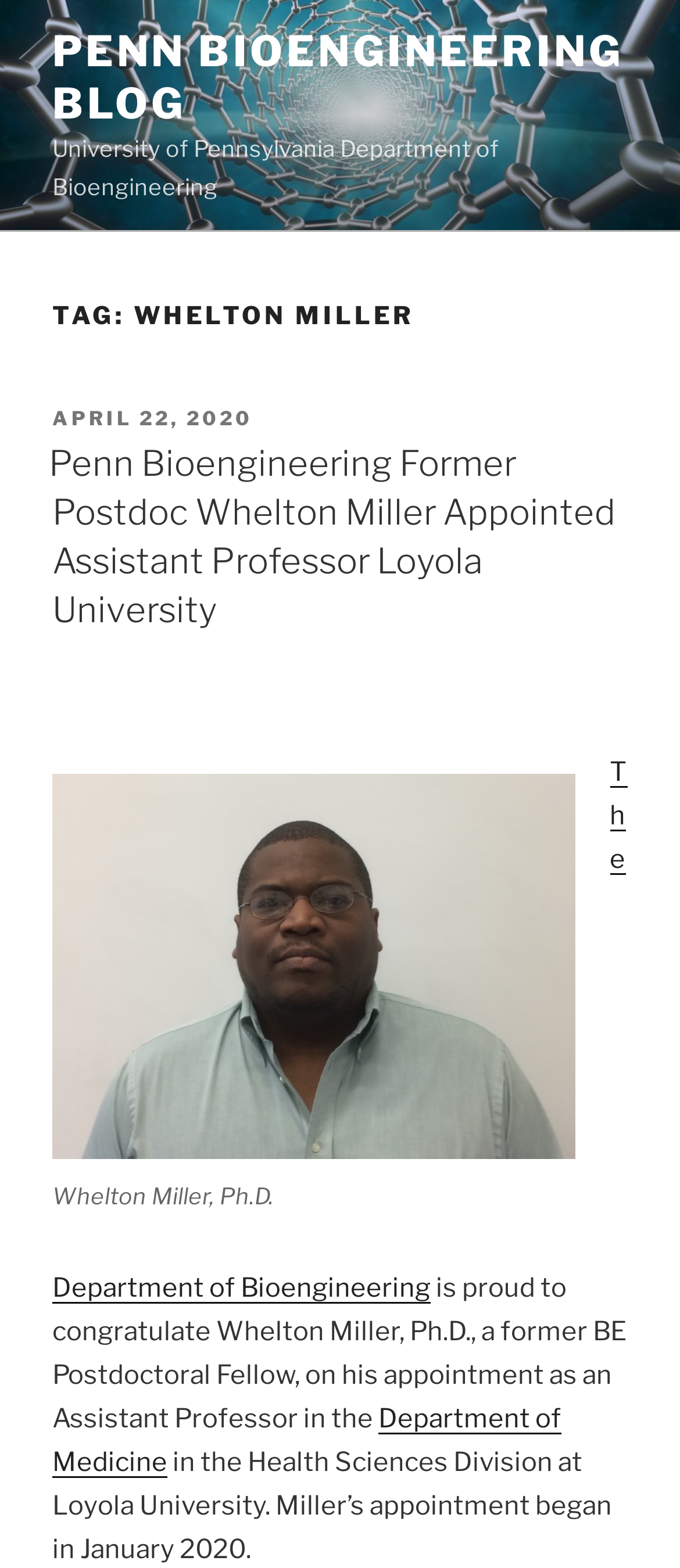What is the date of Whelton Miller's appointment?
Give a detailed response to the question by analyzing the screenshot.

The webpage mentions that Whelton Miller's appointment as an Assistant Professor began in January 2020, which is stated in the text.